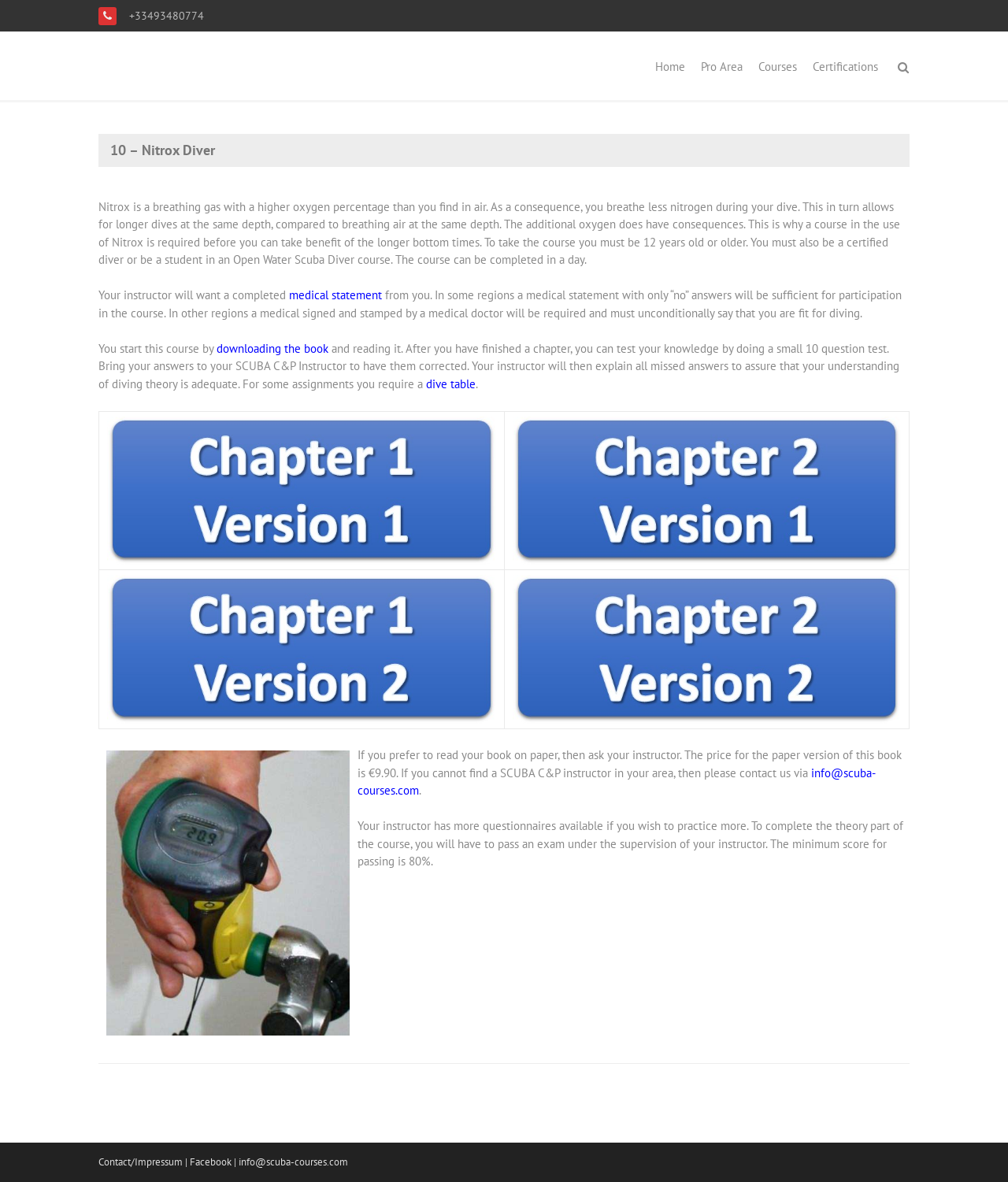Answer the following query with a single word or phrase:
What is the purpose of the medical statement?

To ensure fitness for diving